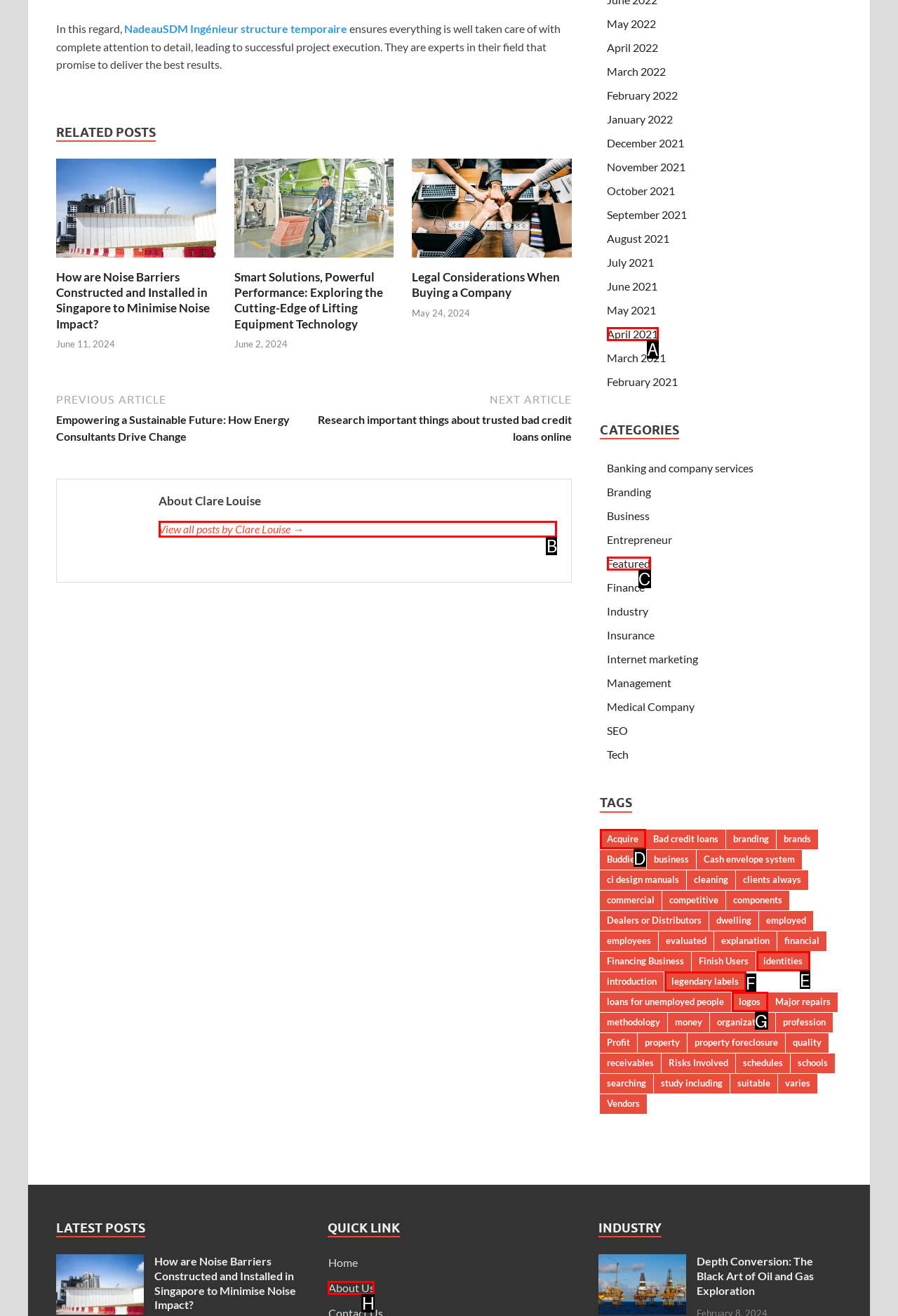Tell me which UI element to click to fulfill the given task: View all posts by Clare Louise. Respond with the letter of the correct option directly.

B